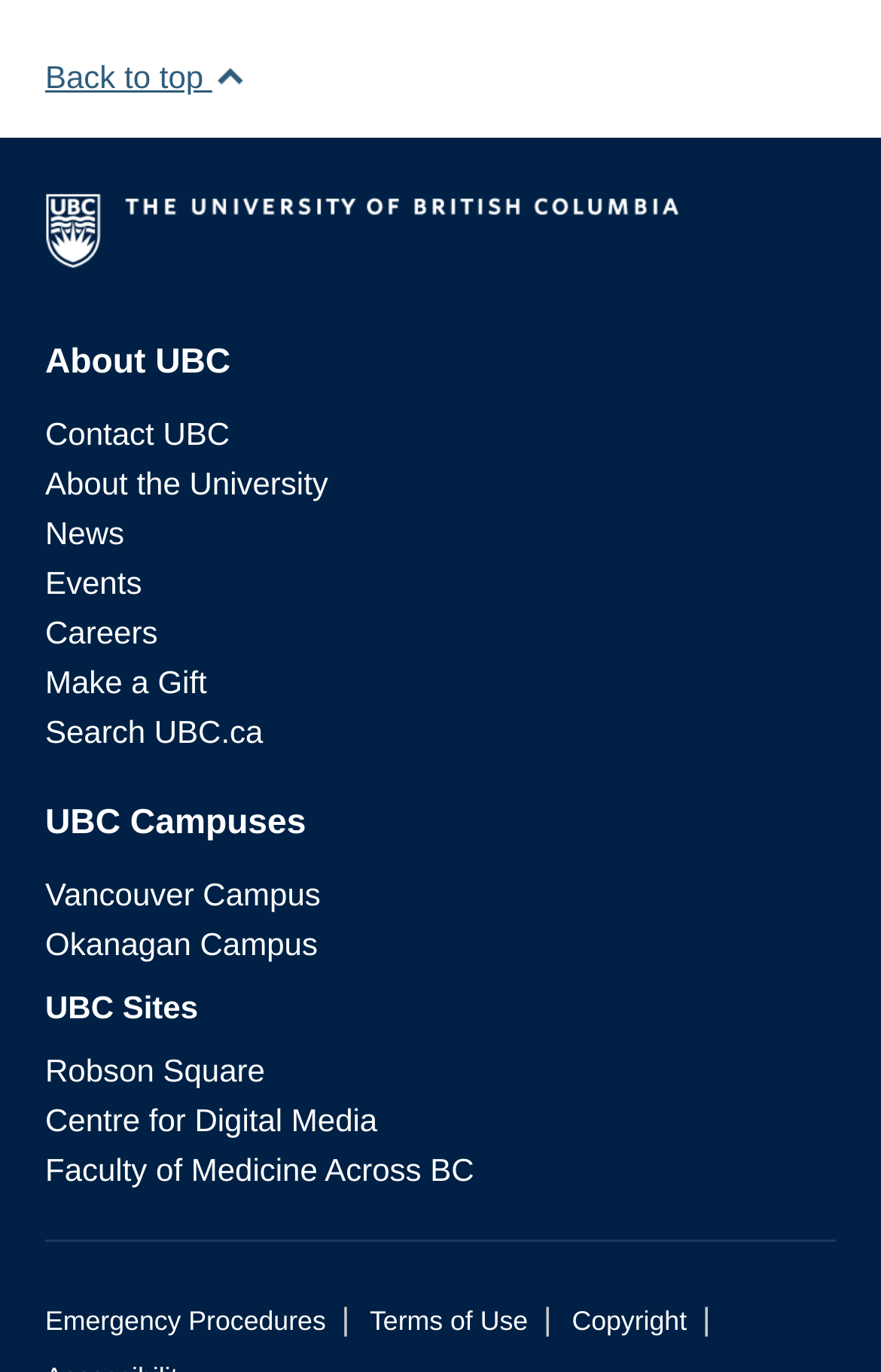Provide the bounding box coordinates of the area you need to click to execute the following instruction: "View Vulnerability Disclosure Program".

None